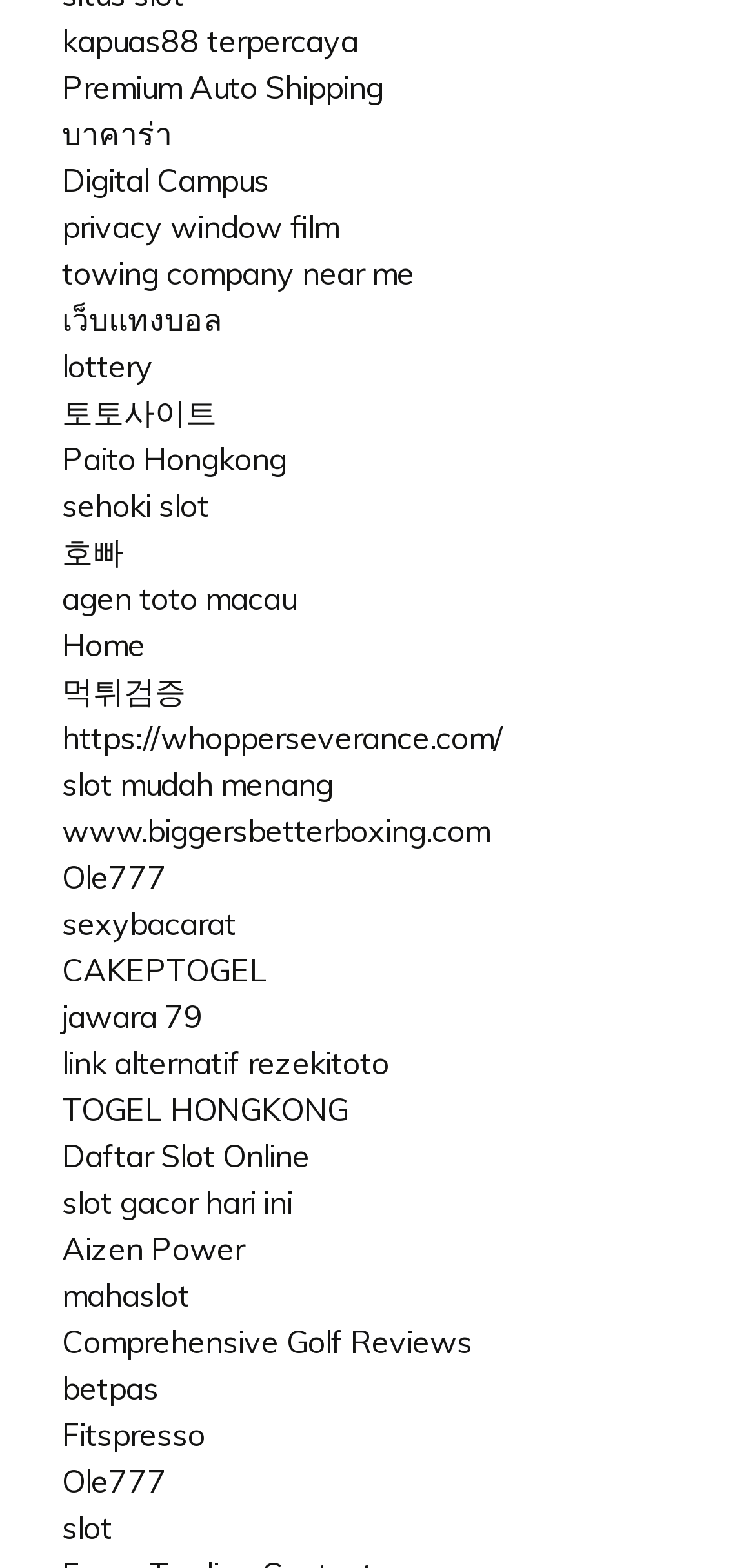How many links have a text length of less than 10 characters?
Using the image as a reference, deliver a detailed and thorough answer to the question.

I counted the number of link elements with a text length of less than 10 characters, and there are 5 links that meet this condition.